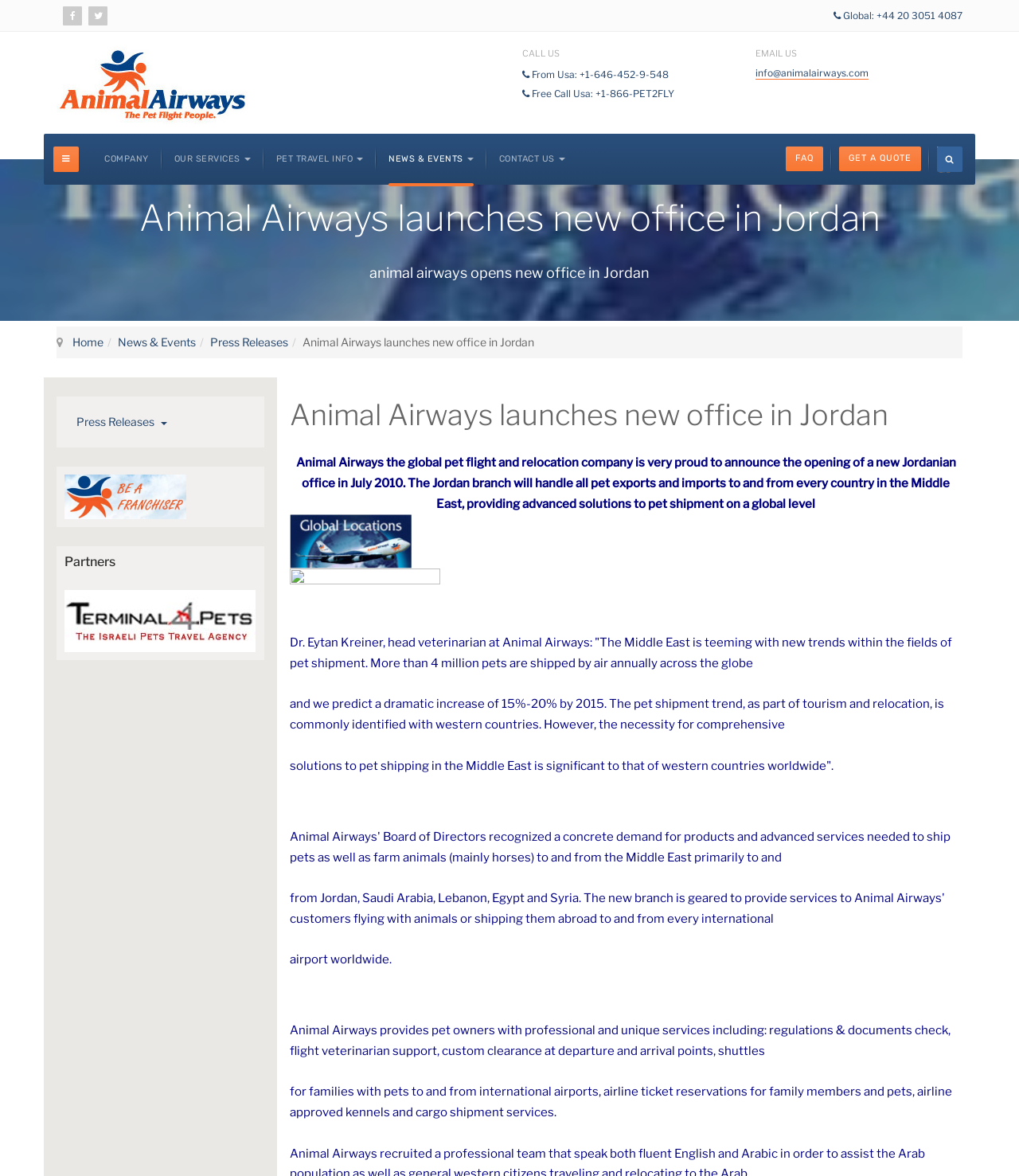Please specify the coordinates of the bounding box for the element that should be clicked to carry out this instruction: "Click on Facebook". The coordinates must be four float numbers between 0 and 1, formatted as [left, top, right, bottom].

[0.062, 0.005, 0.08, 0.022]